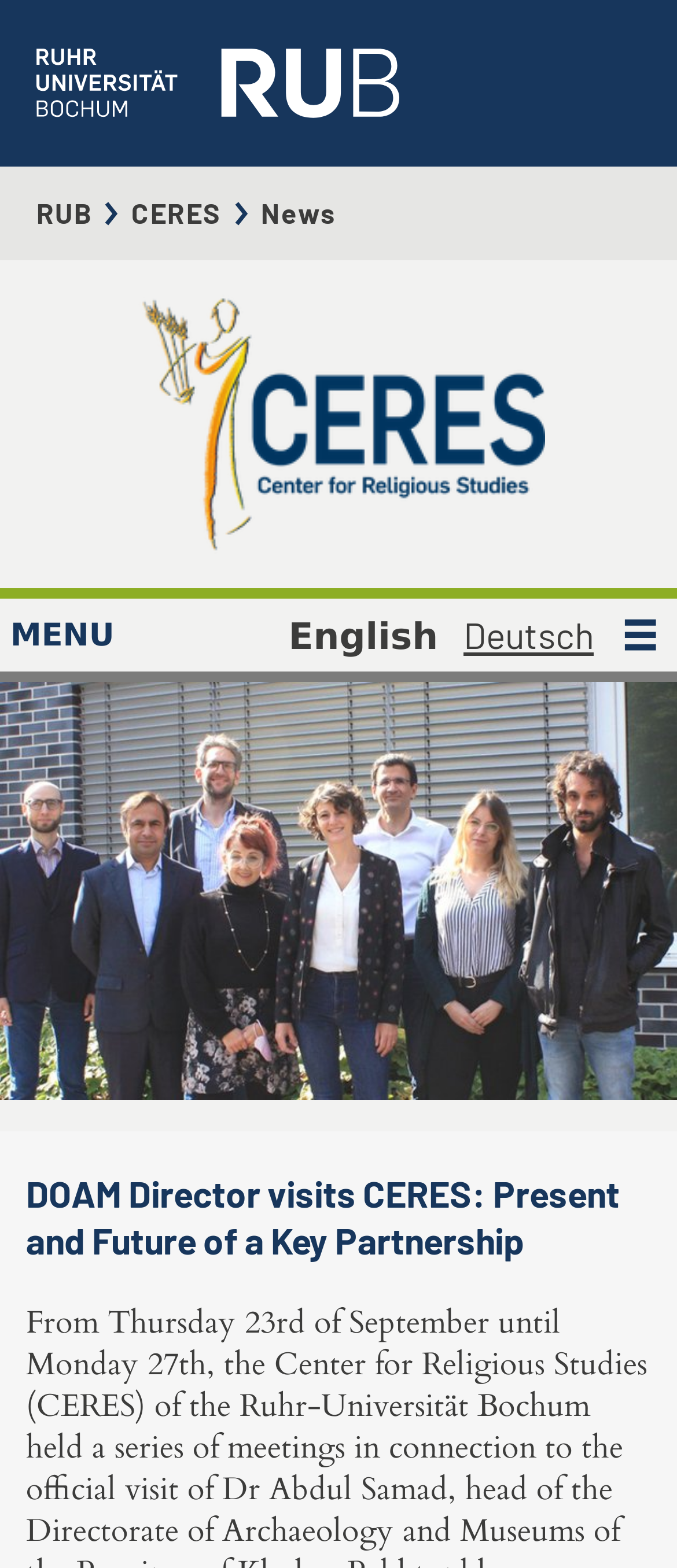Provide a brief response in the form of a single word or phrase:
Is the navigation menu expanded?

No